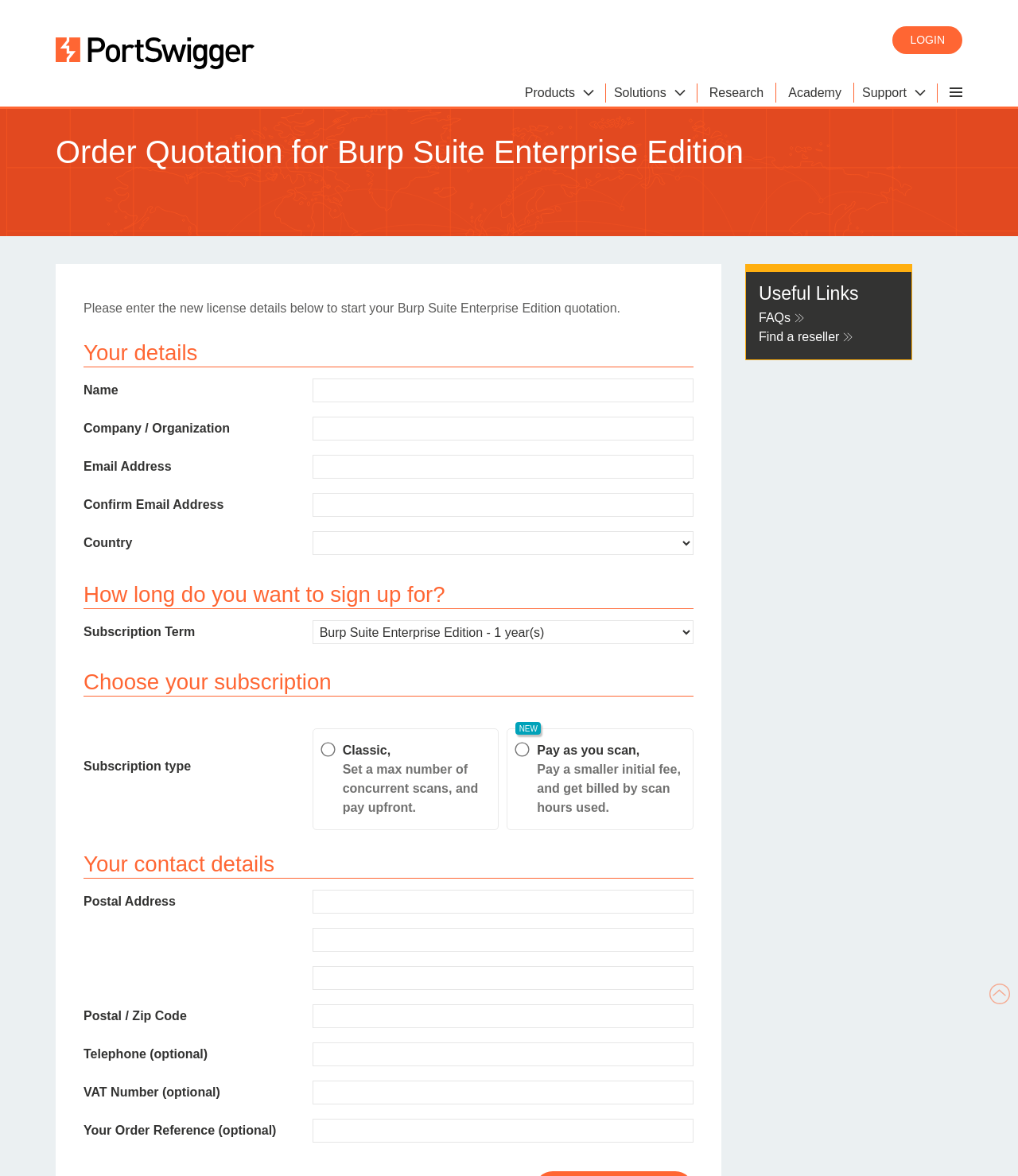Identify the coordinates of the bounding box for the element that must be clicked to accomplish the instruction: "Go to the home page".

None